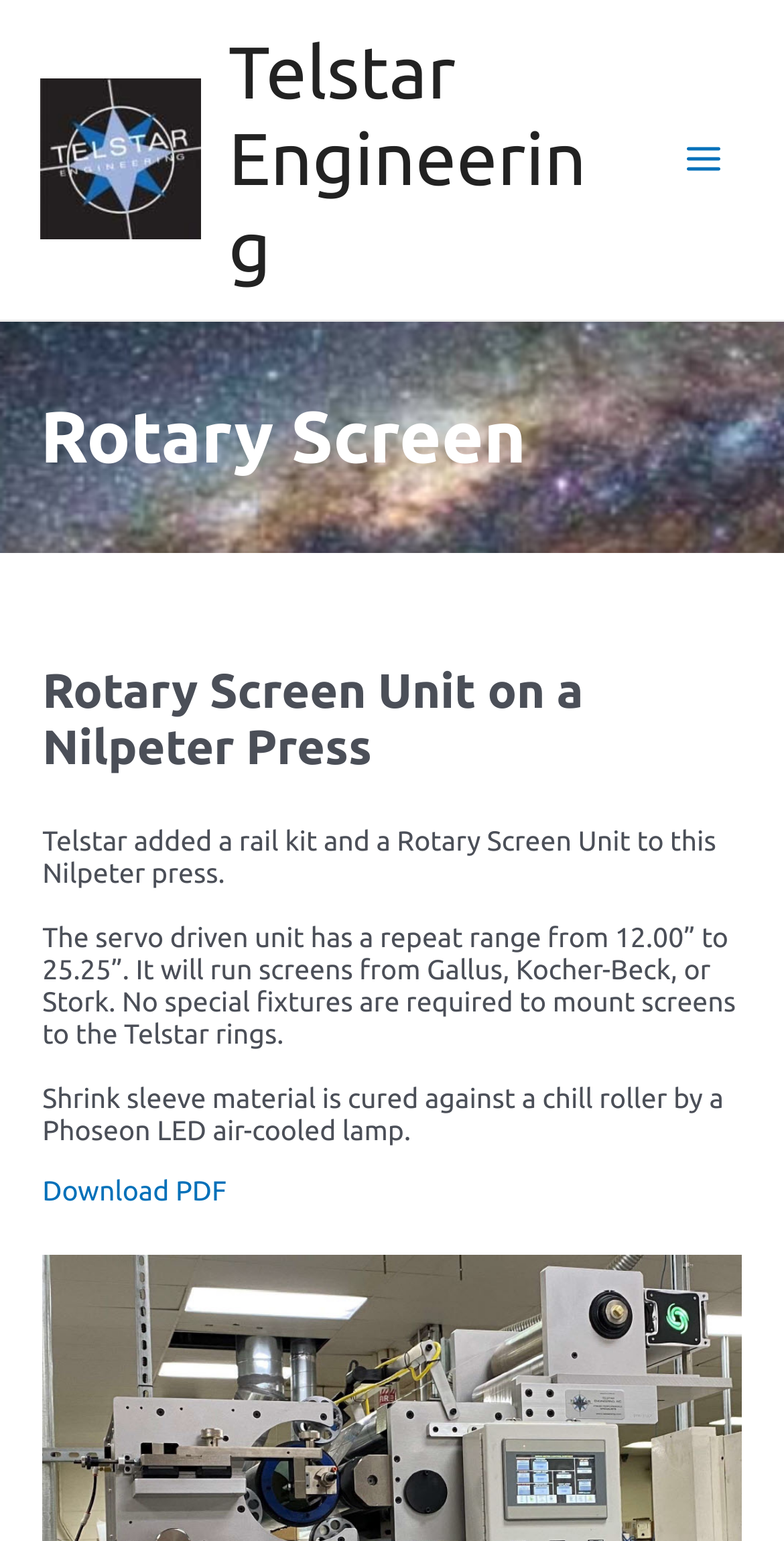Please answer the following query using a single word or phrase: 
What type of lamp is used to cure shrink sleeve material?

Phoseon LED air-cooled lamp